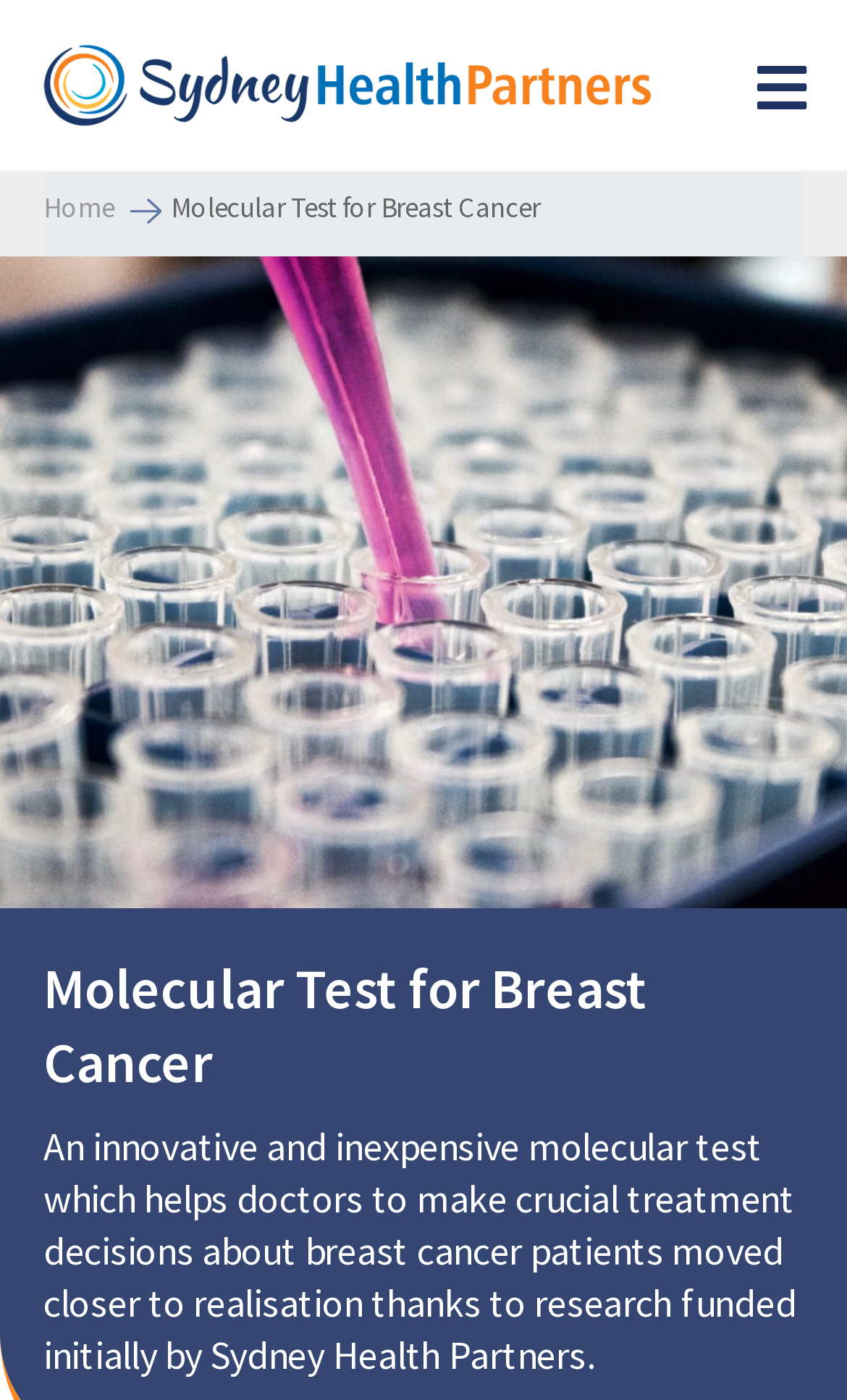Respond to the question with just a single word or phrase: 
What is the purpose of the molecular test?

To help doctors make treatment decisions